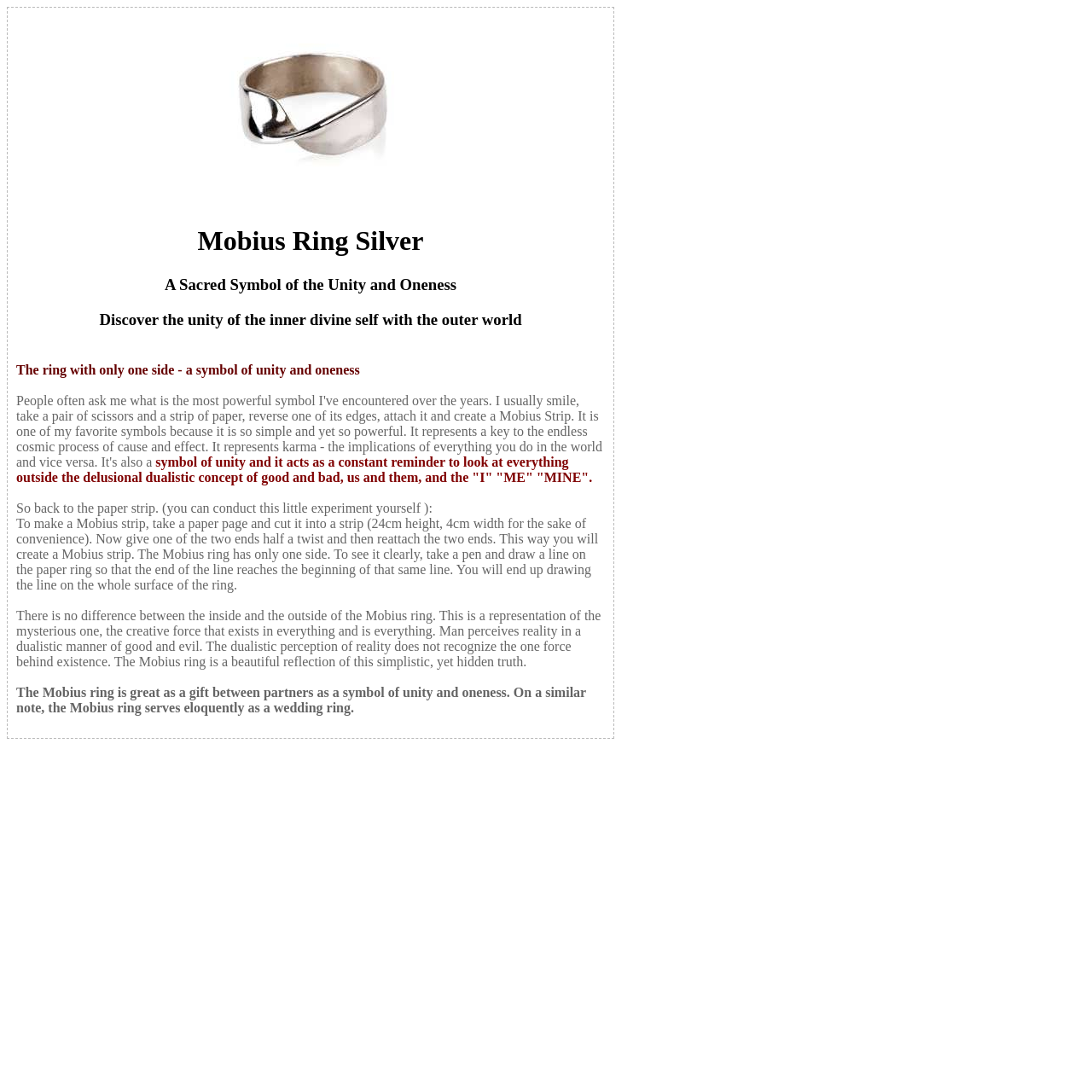What is the significance of the Mobius ring in relationships?
Answer with a single word or phrase by referring to the visual content.

symbol of unity between partners